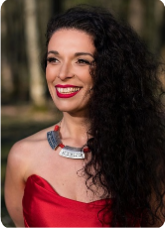What is the color of Lela's gown?
Using the image, provide a concise answer in one word or a short phrase.

Red